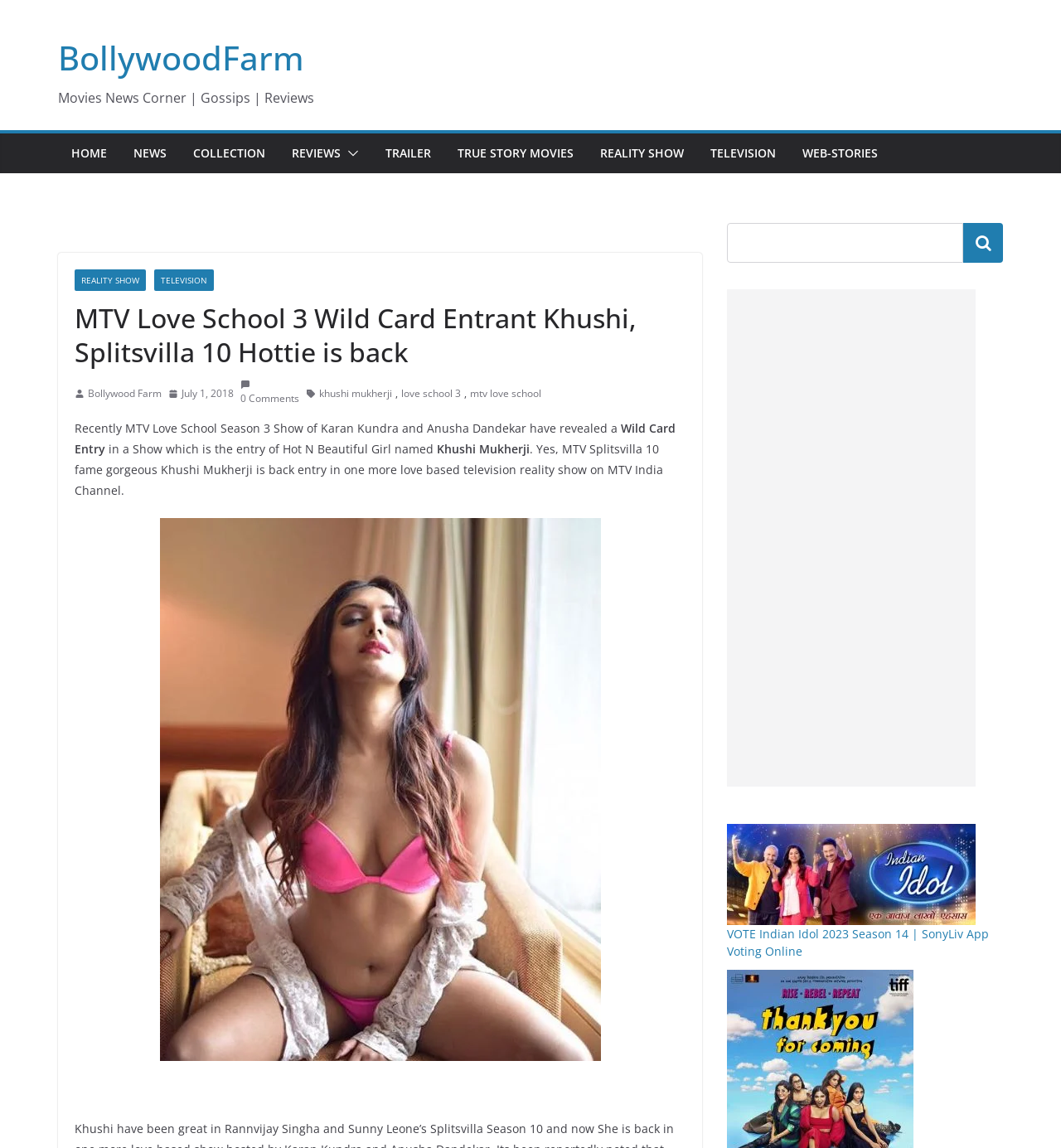Could you determine the bounding box coordinates of the clickable element to complete the instruction: "Read about MTV Love School 3 Wild Card Entrant"? Provide the coordinates as four float numbers between 0 and 1, i.e., [left, top, right, bottom].

[0.07, 0.262, 0.646, 0.322]